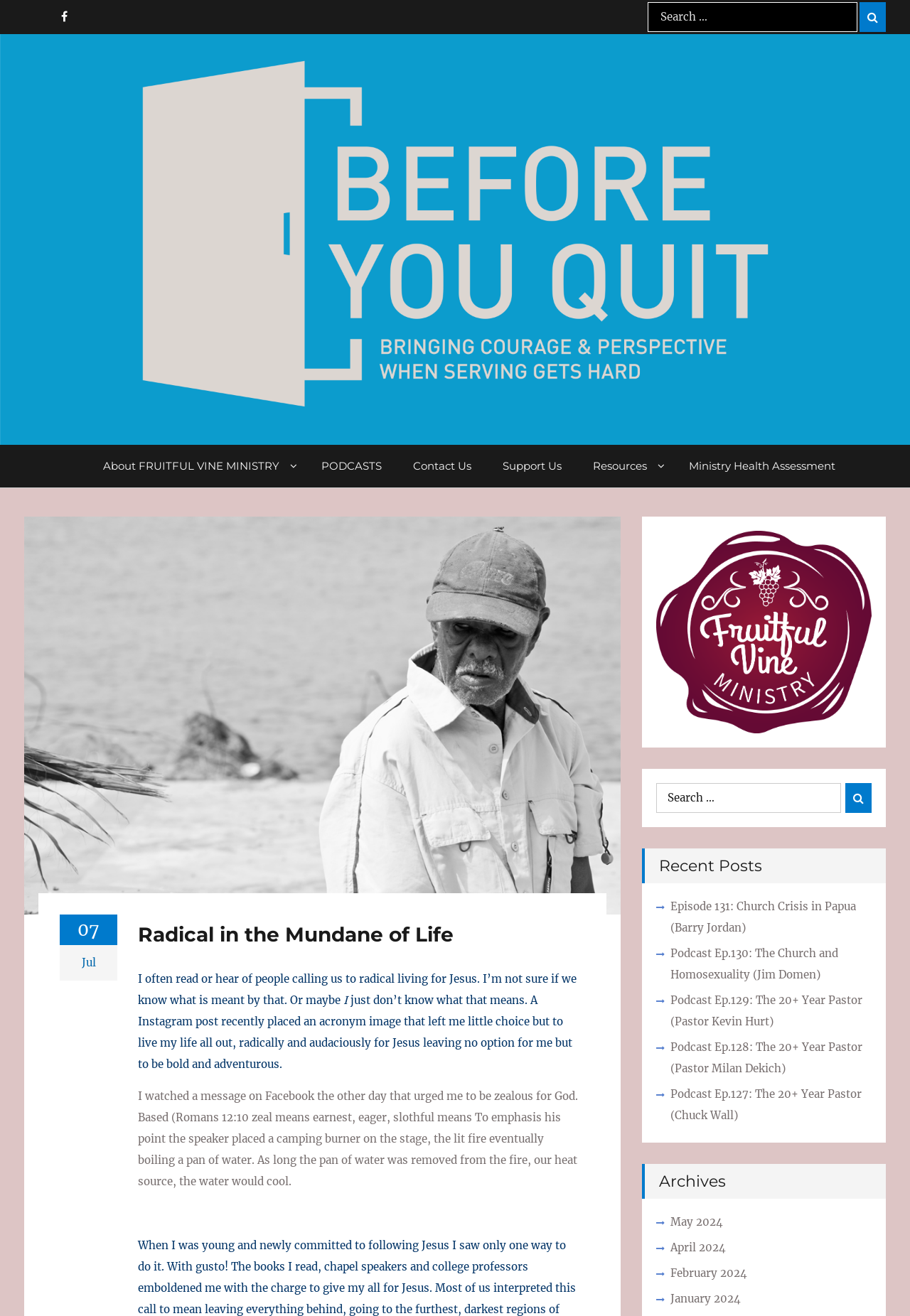Find the bounding box coordinates for the area that must be clicked to perform this action: "Read Episode 131: Church Crisis in Papua".

[0.737, 0.684, 0.941, 0.71]